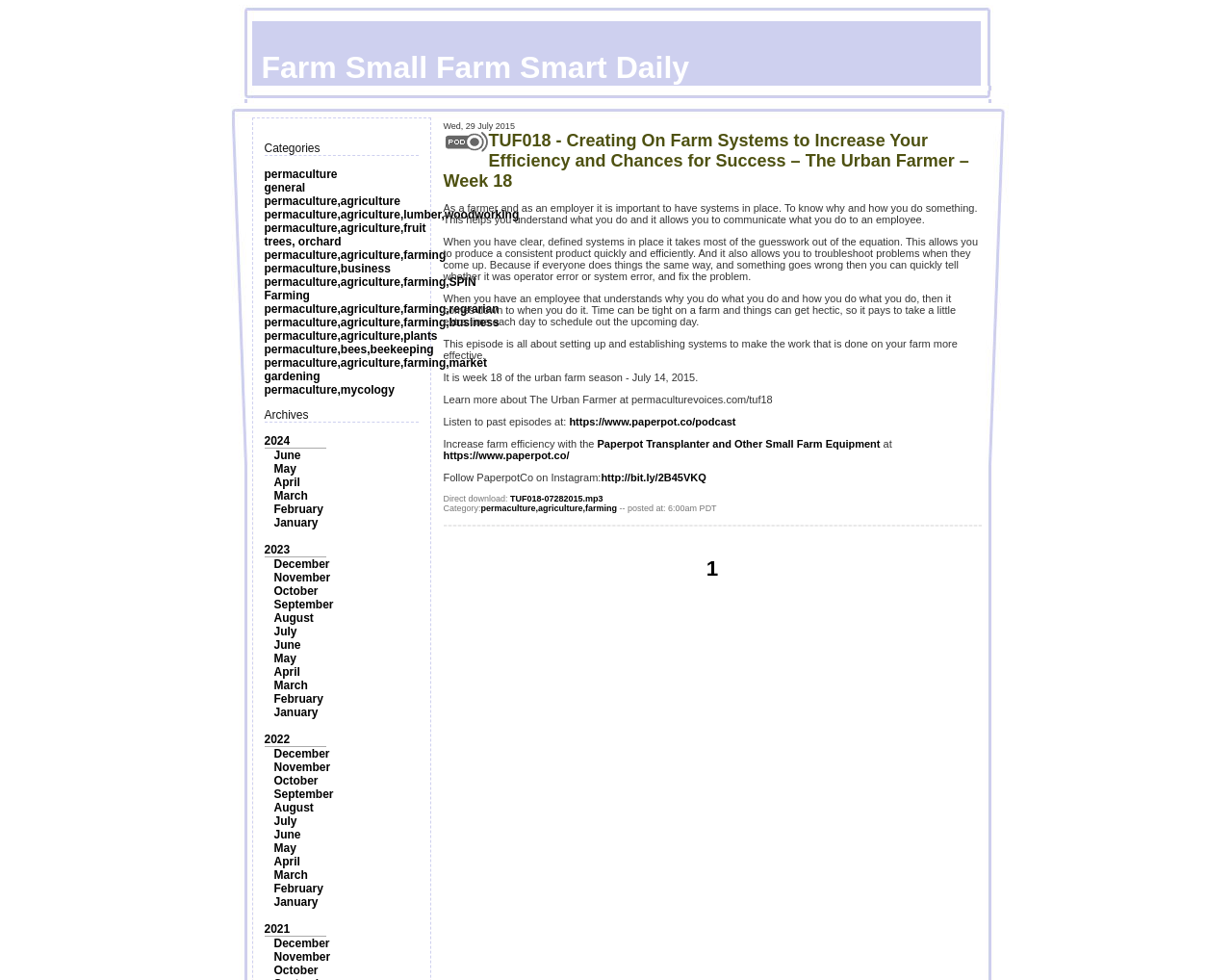Determine the bounding box coordinates for the element that should be clicked to follow this instruction: "Follow PaperpotCo on Instagram". The coordinates should be given as four float numbers between 0 and 1, in the format [left, top, right, bottom].

[0.488, 0.481, 0.573, 0.493]